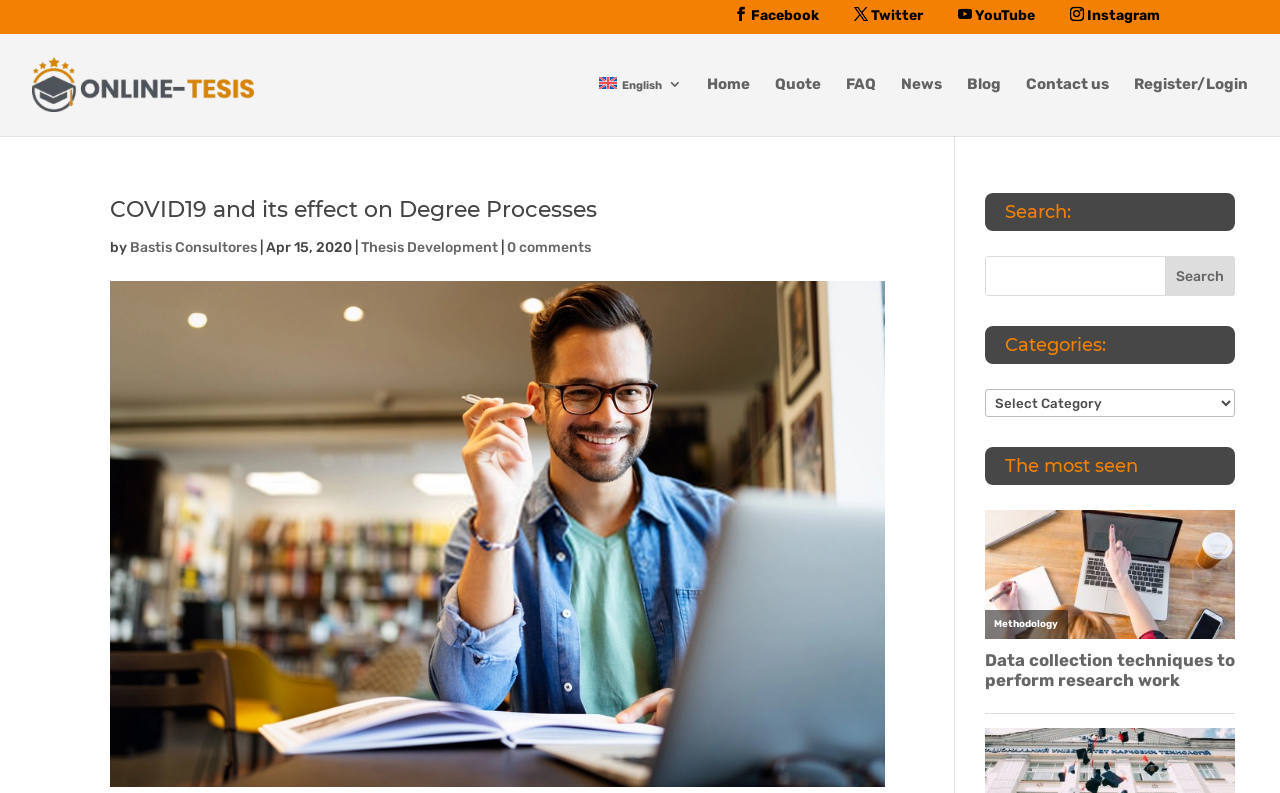Pinpoint the bounding box coordinates of the element that must be clicked to accomplish the following instruction: "Contact us". The coordinates should be in the format of four float numbers between 0 and 1, i.e., [left, top, right, bottom].

[0.802, 0.096, 0.866, 0.168]